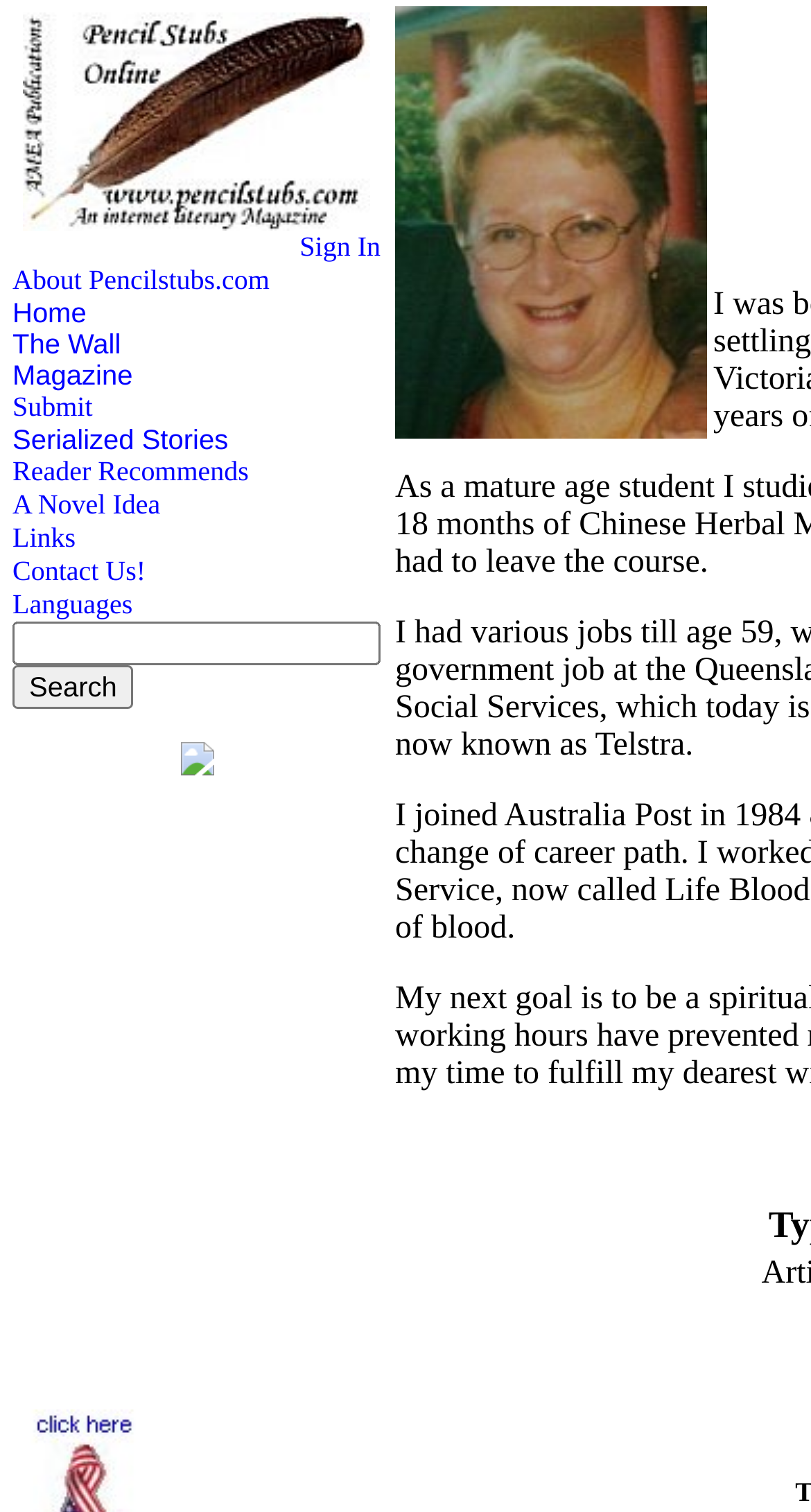Is there a login or sign in functionality on the webpage?
Using the information from the image, provide a comprehensive answer to the question.

I found a link with the text 'Sign In' in the top navigation bar, which suggests that there is a login or sign in functionality on the webpage.